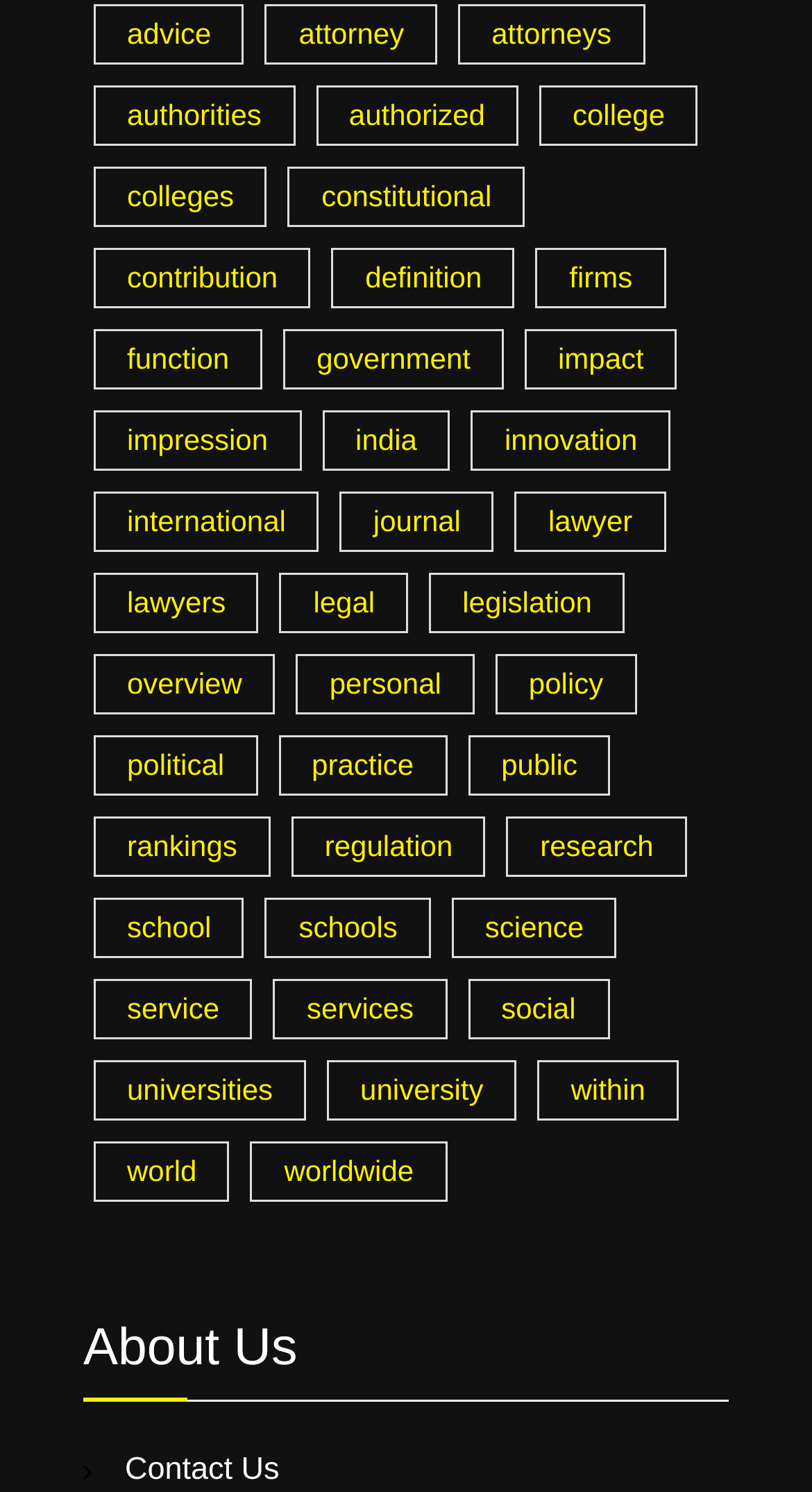What is the category that appears below 'college'? Examine the screenshot and reply using just one word or a brief phrase.

colleges